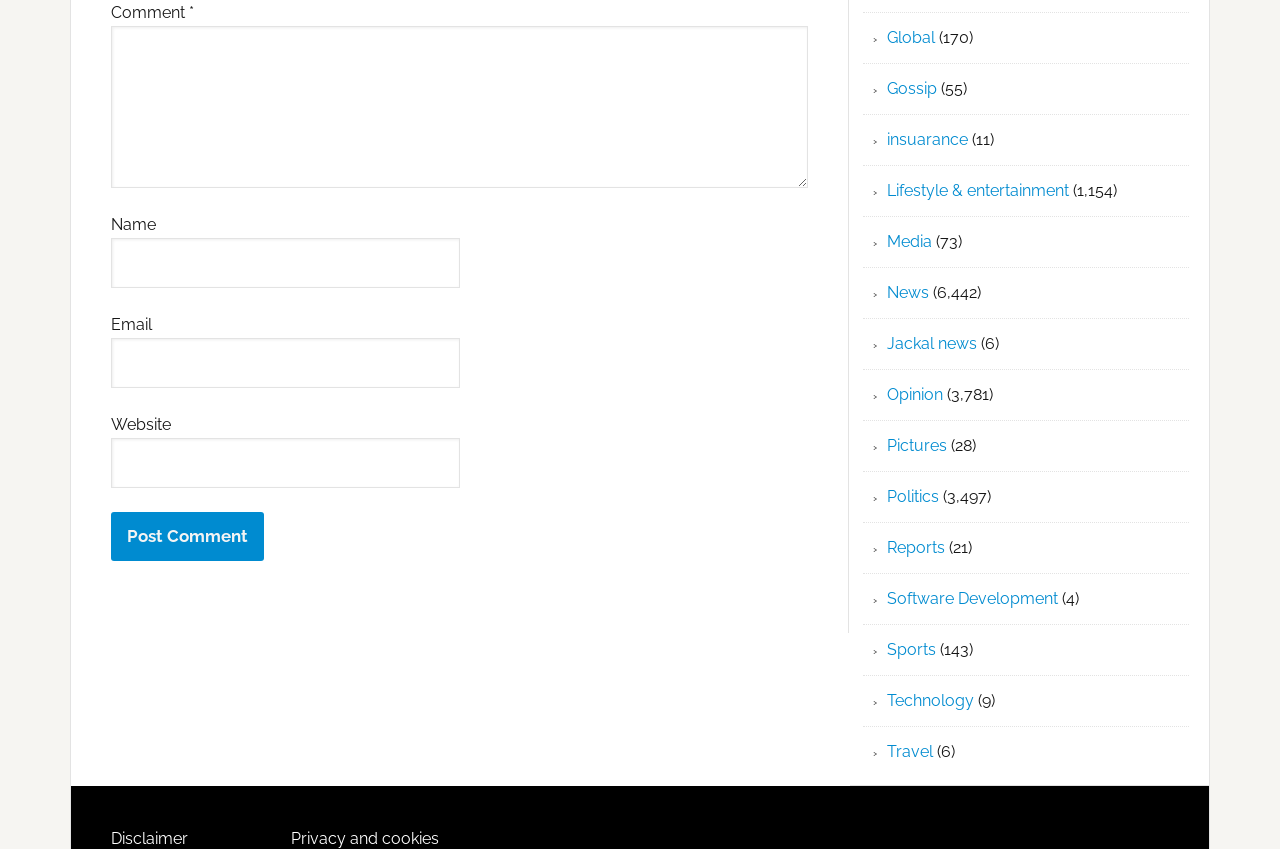What is the purpose of the textbox with label 'Comment'?
Using the visual information from the image, give a one-word or short-phrase answer.

Leave a comment